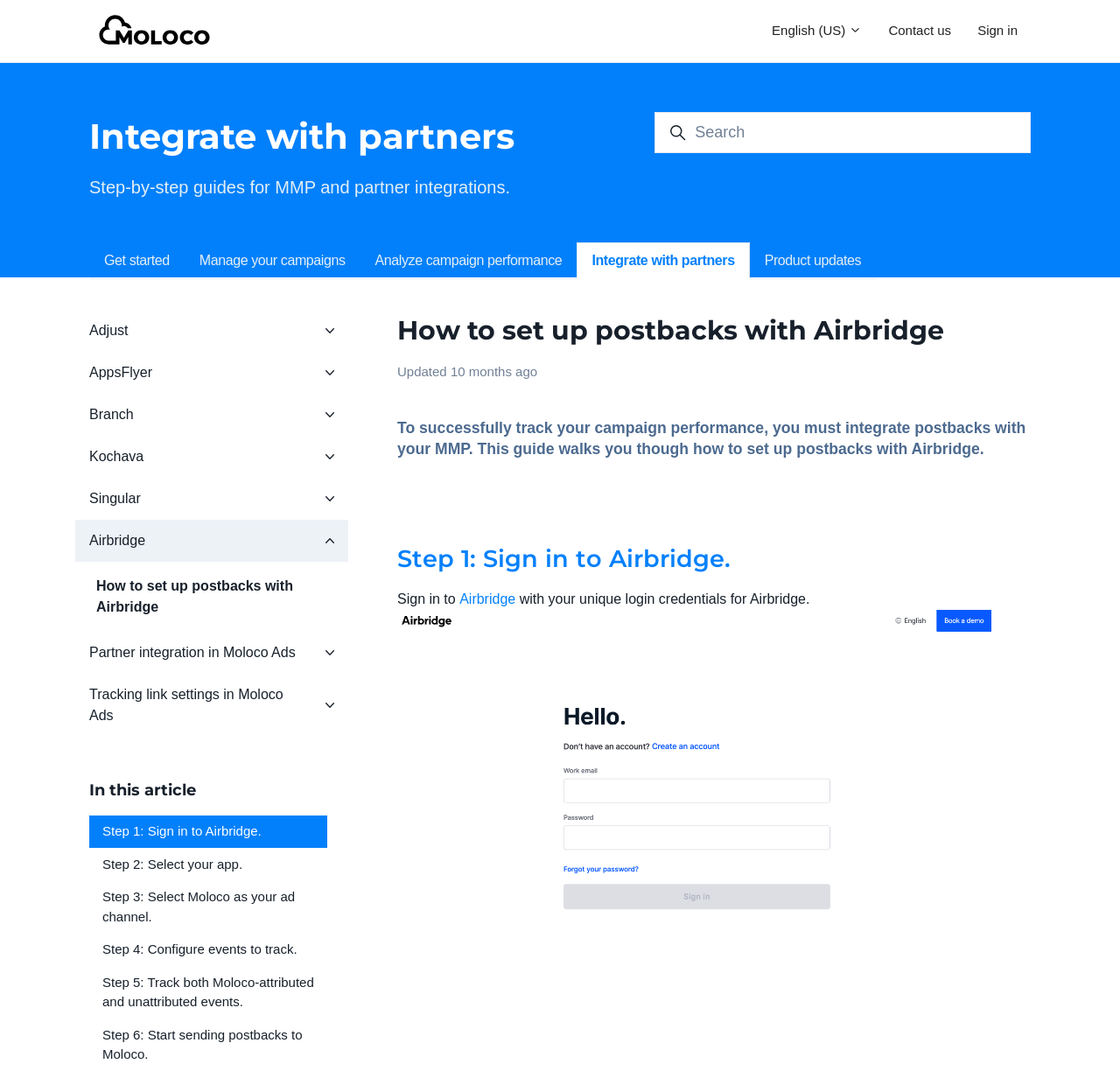Please specify the bounding box coordinates of the area that should be clicked to accomplish the following instruction: "Search for something". The coordinates should consist of four float numbers between 0 and 1, i.e., [left, top, right, bottom].

[0.578, 0.104, 0.927, 0.142]